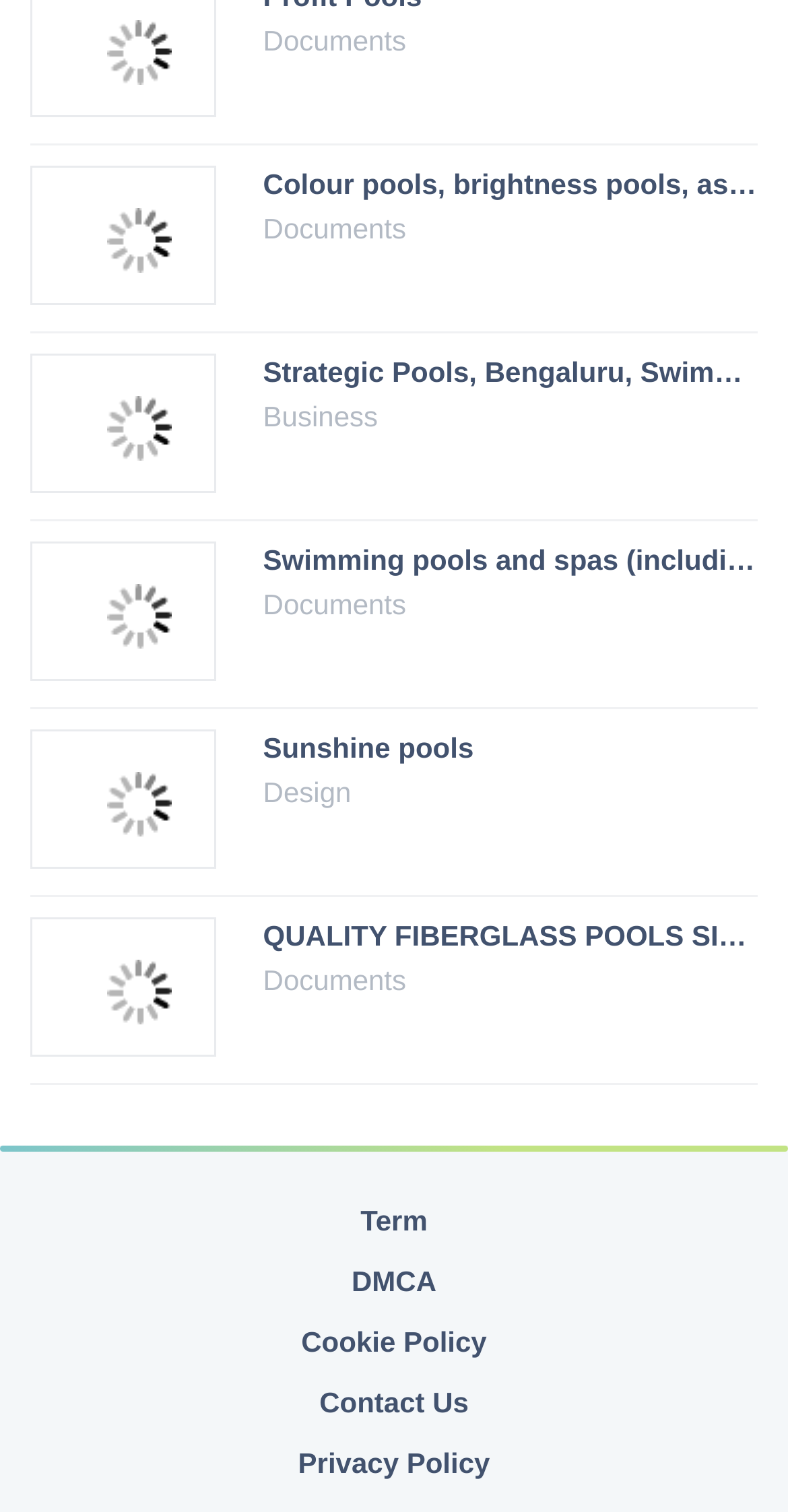From the element description: "title="Sunshine pools"", extract the bounding box coordinates of the UI element. The coordinates should be expressed as four float numbers between 0 and 1, in the order [left, top, right, bottom].

[0.041, 0.484, 0.272, 0.58]